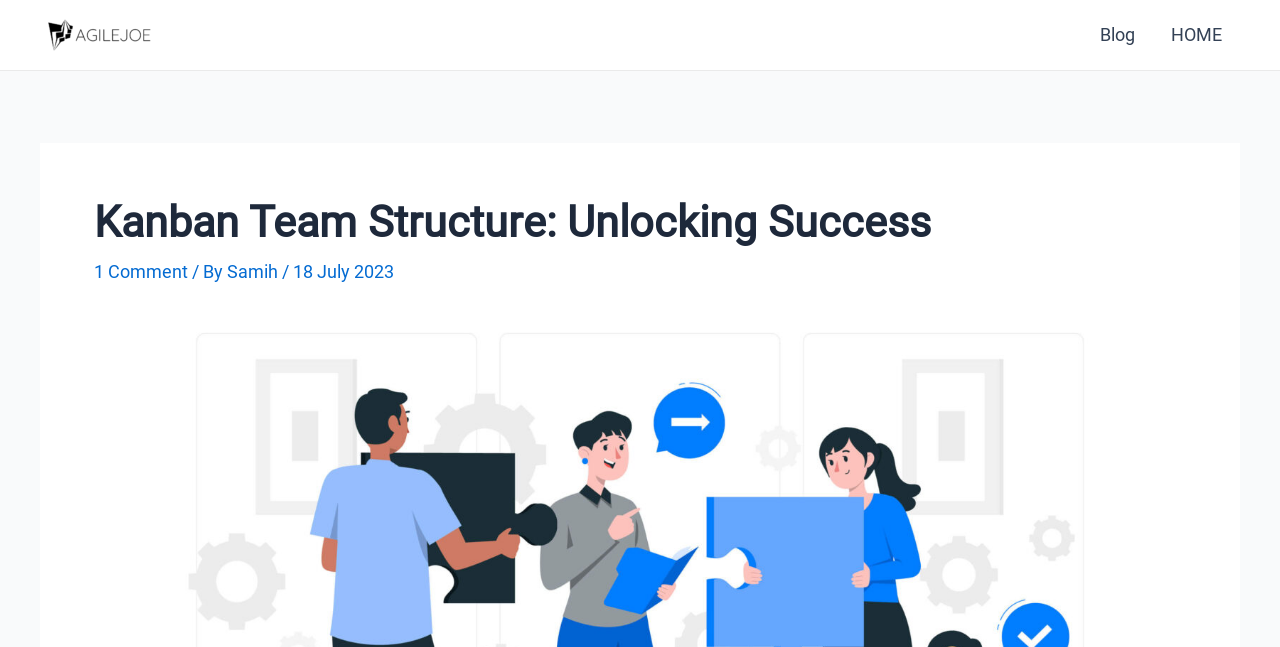Carefully examine the image and provide an in-depth answer to the question: What is the author of the article?

By looking at the header section of the webpage, I found the author's name 'Samih' next to the text '/ By'.